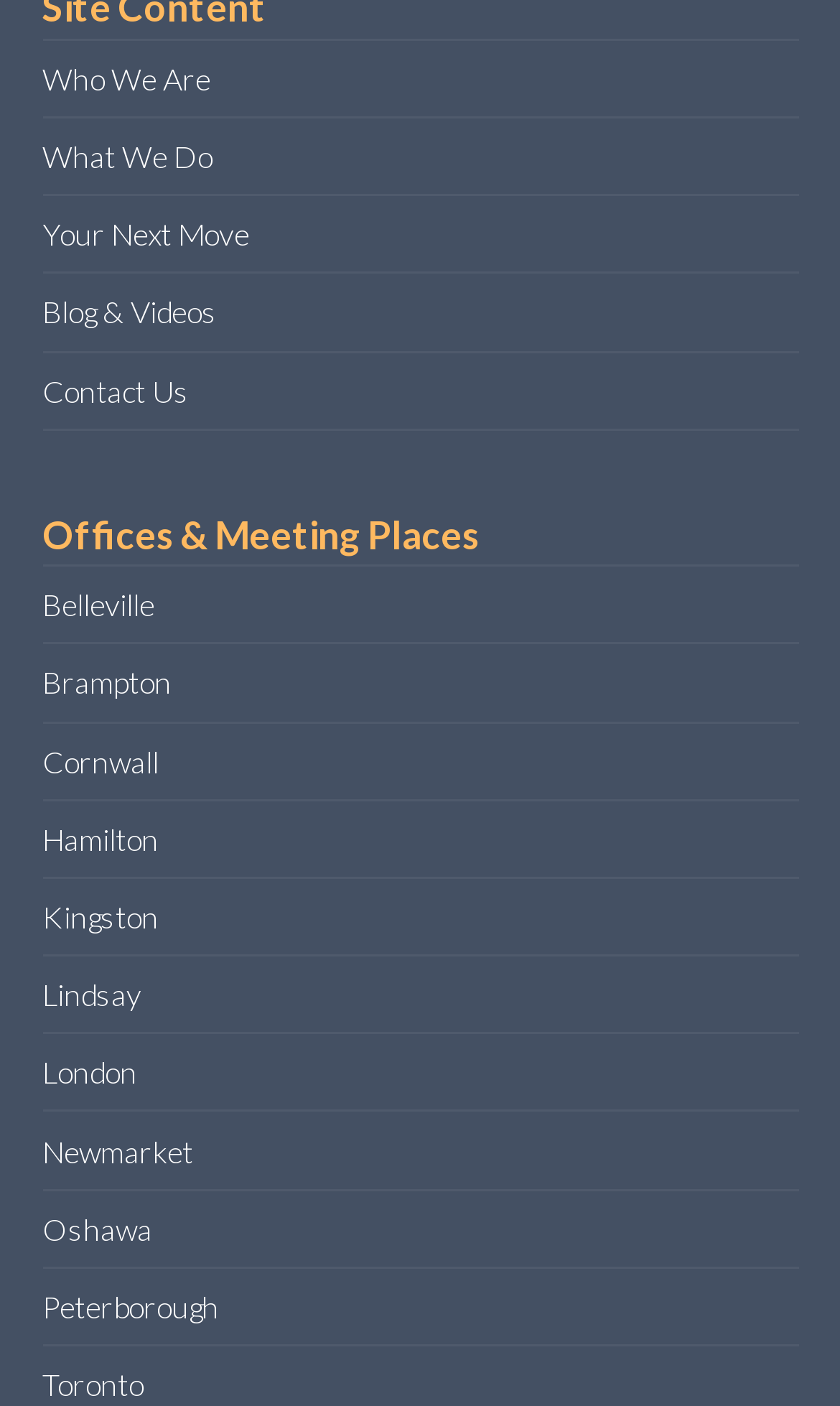Respond to the question below with a concise word or phrase:
How many main navigation links are there?

5